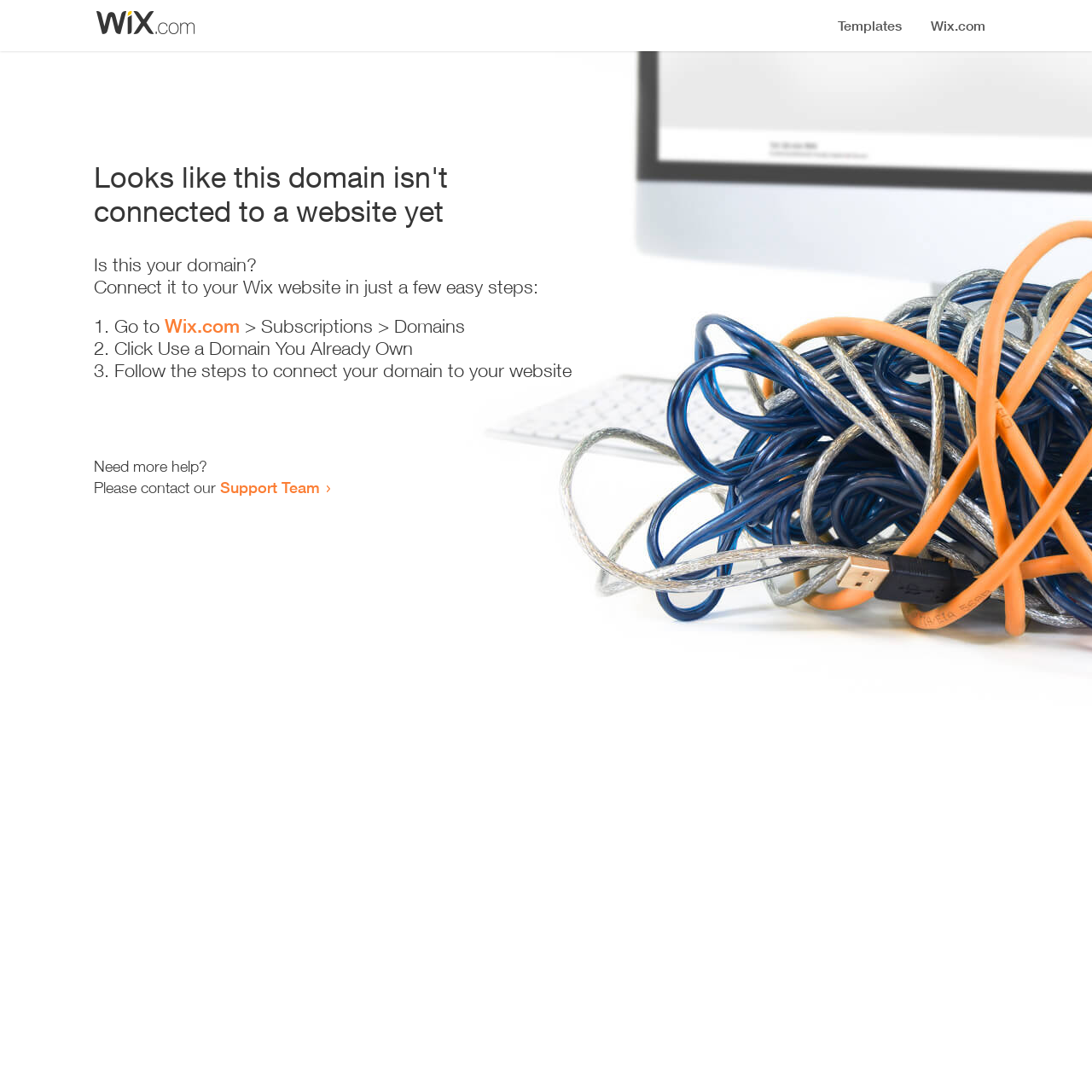How many steps are required to connect the domain?
Based on the screenshot, provide a one-word or short-phrase response.

3